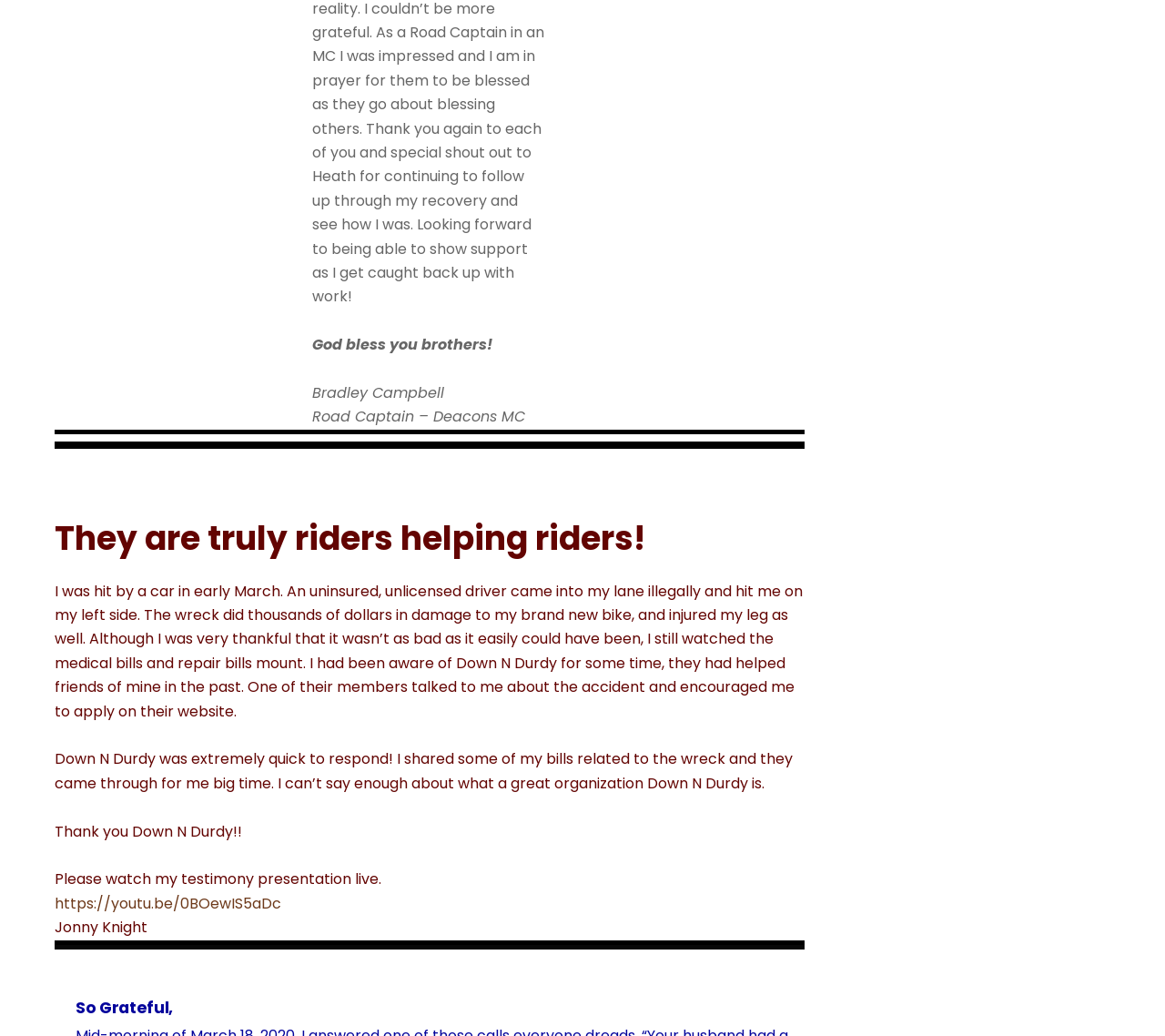What is the name of the Road Captain?
Look at the screenshot and respond with a single word or phrase.

Bradley Campbell